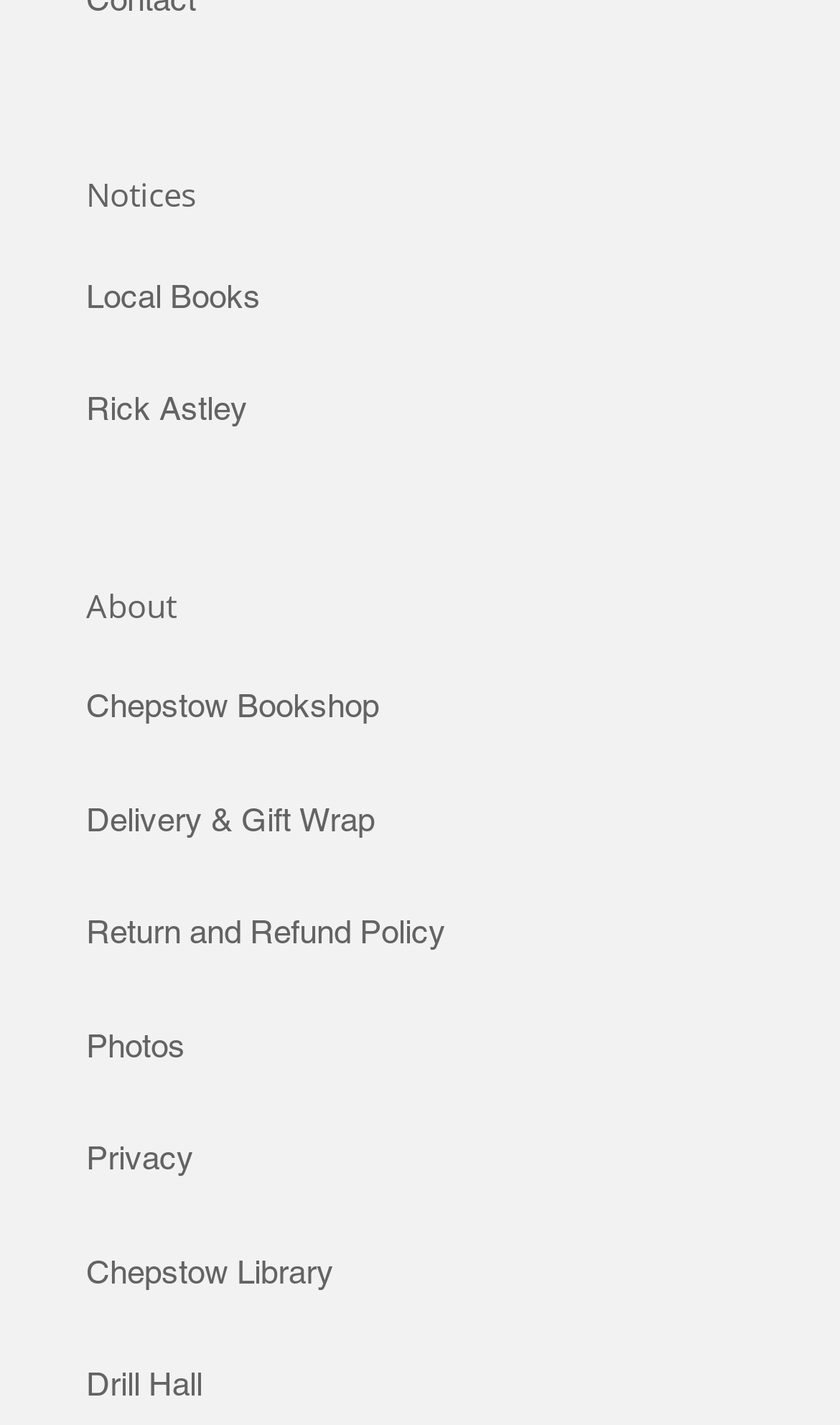Please specify the coordinates of the bounding box for the element that should be clicked to carry out this instruction: "Read about Rick Astley". The coordinates must be four float numbers between 0 and 1, formatted as [left, top, right, bottom].

[0.103, 0.274, 0.295, 0.299]